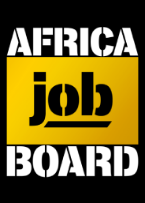What is the color of the box surrounding 'job'?
Please respond to the question with a detailed and thorough explanation.

The word 'job' is enclosed in a vibrant yellow box, which emphasizes its significance and creates a visual hierarchy in the logo, drawing the viewer's attention to the core function of the Africa Job Board platform.